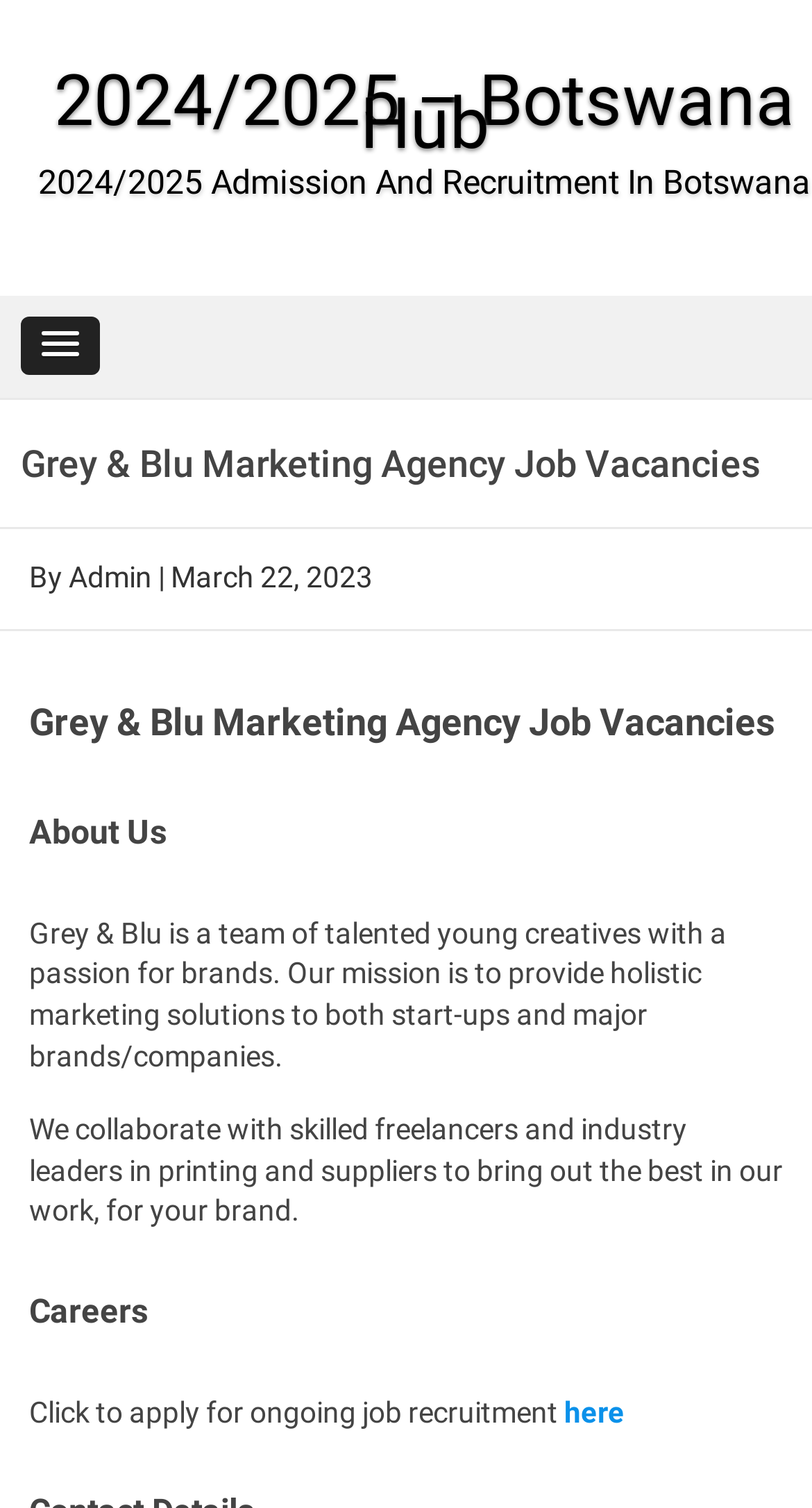Answer briefly with one word or phrase:
What is the name of the marketing agency?

Grey & Blu